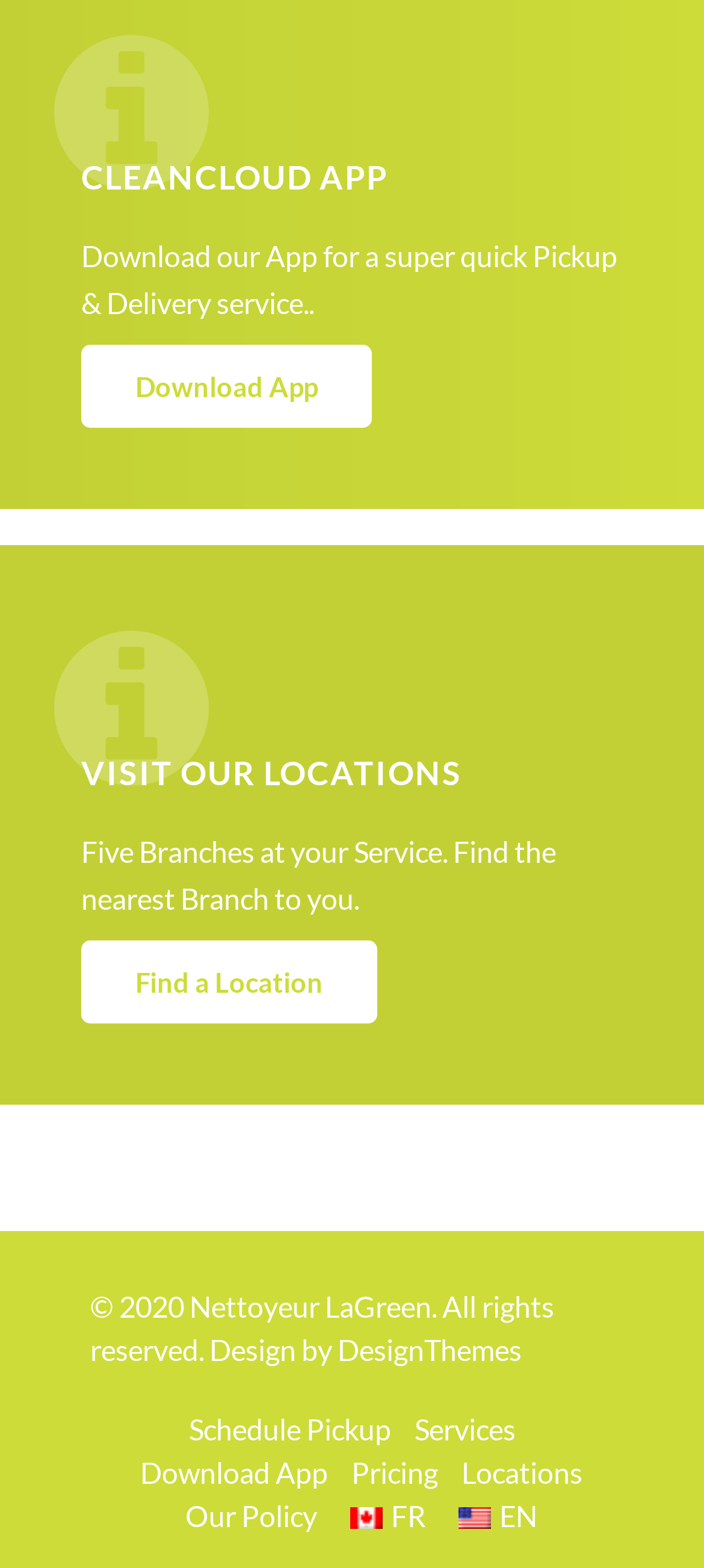Specify the bounding box coordinates of the area that needs to be clicked to achieve the following instruction: "Change language to English".

[0.637, 0.956, 0.763, 0.978]